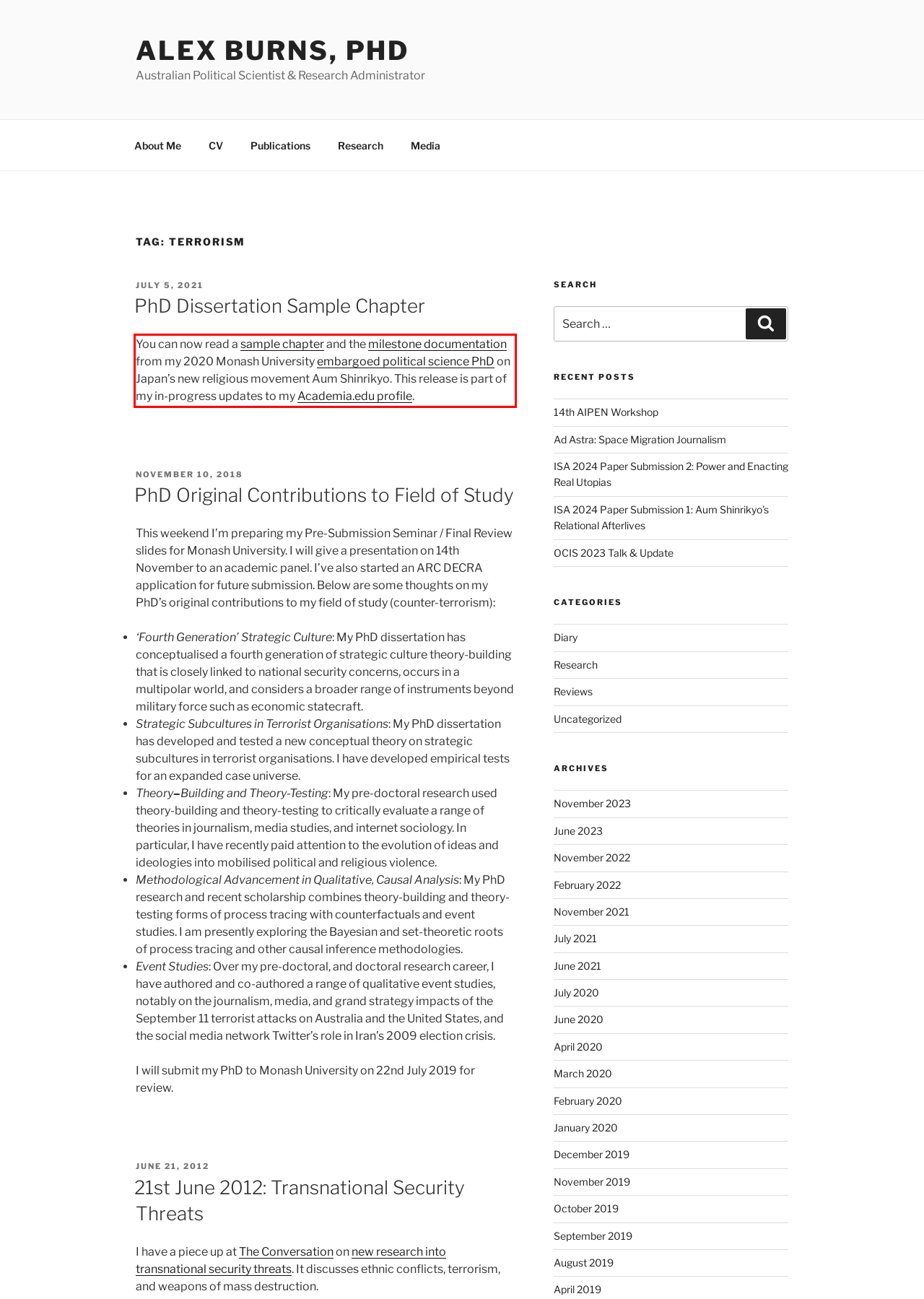You are provided with a screenshot of a webpage that includes a red bounding box. Extract and generate the text content found within the red bounding box.

You can now read a sample chapter and the milestone documentation from my 2020 Monash University embargoed political science PhD on Japan’s new religious movement Aum Shinrikyo. This release is part of my in-progress updates to my Academia.edu profile.